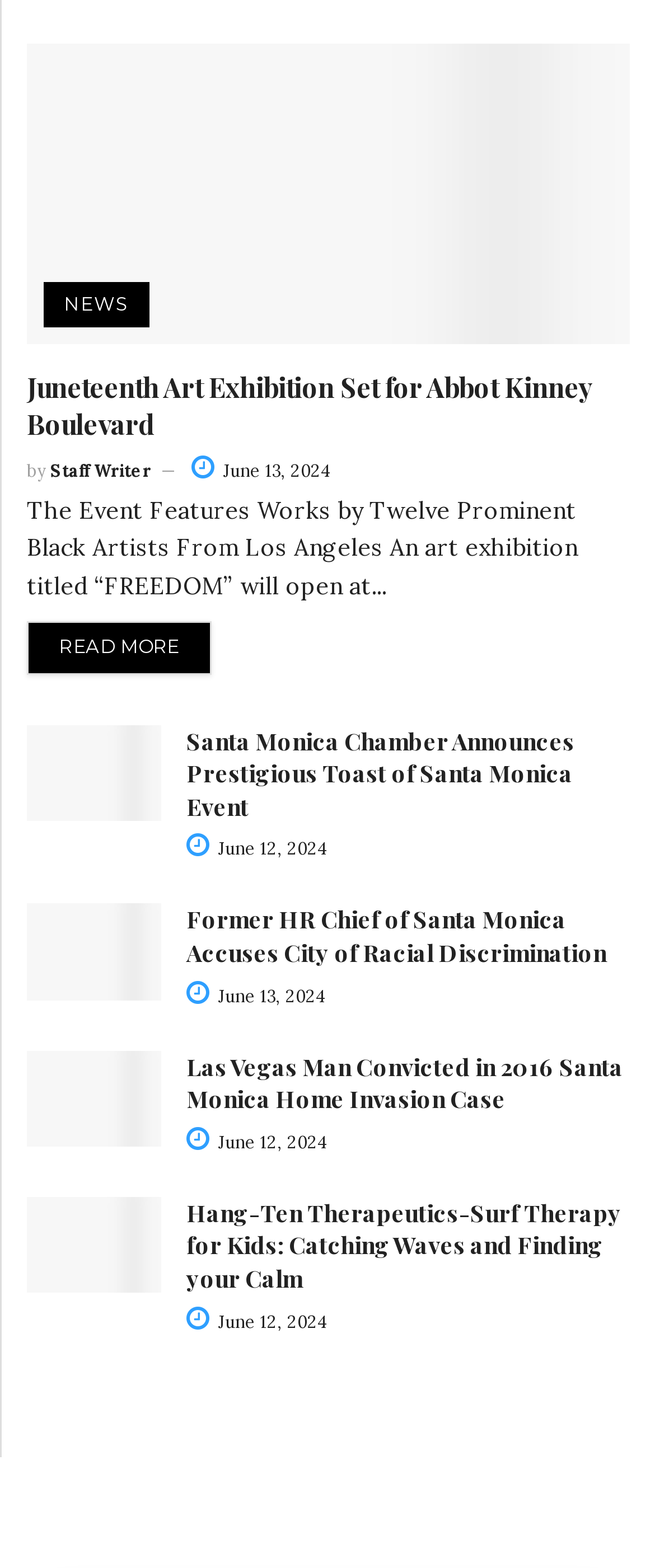Please provide a short answer using a single word or phrase for the question:
What is the common element among all the articles on this webpage?

Image